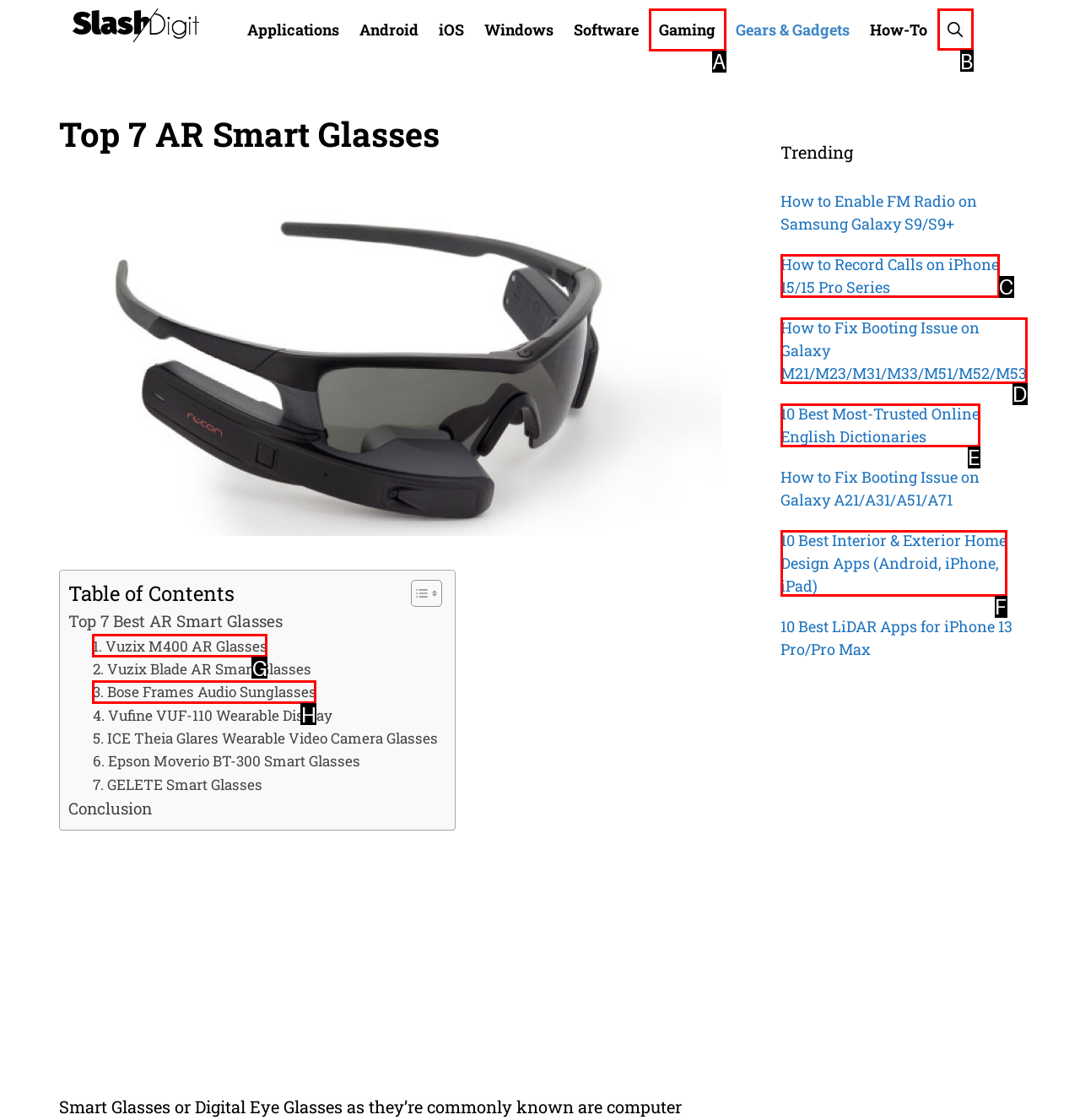Tell me the letter of the UI element I should click to accomplish the task: Search for something using the open search bar based on the choices provided in the screenshot.

B